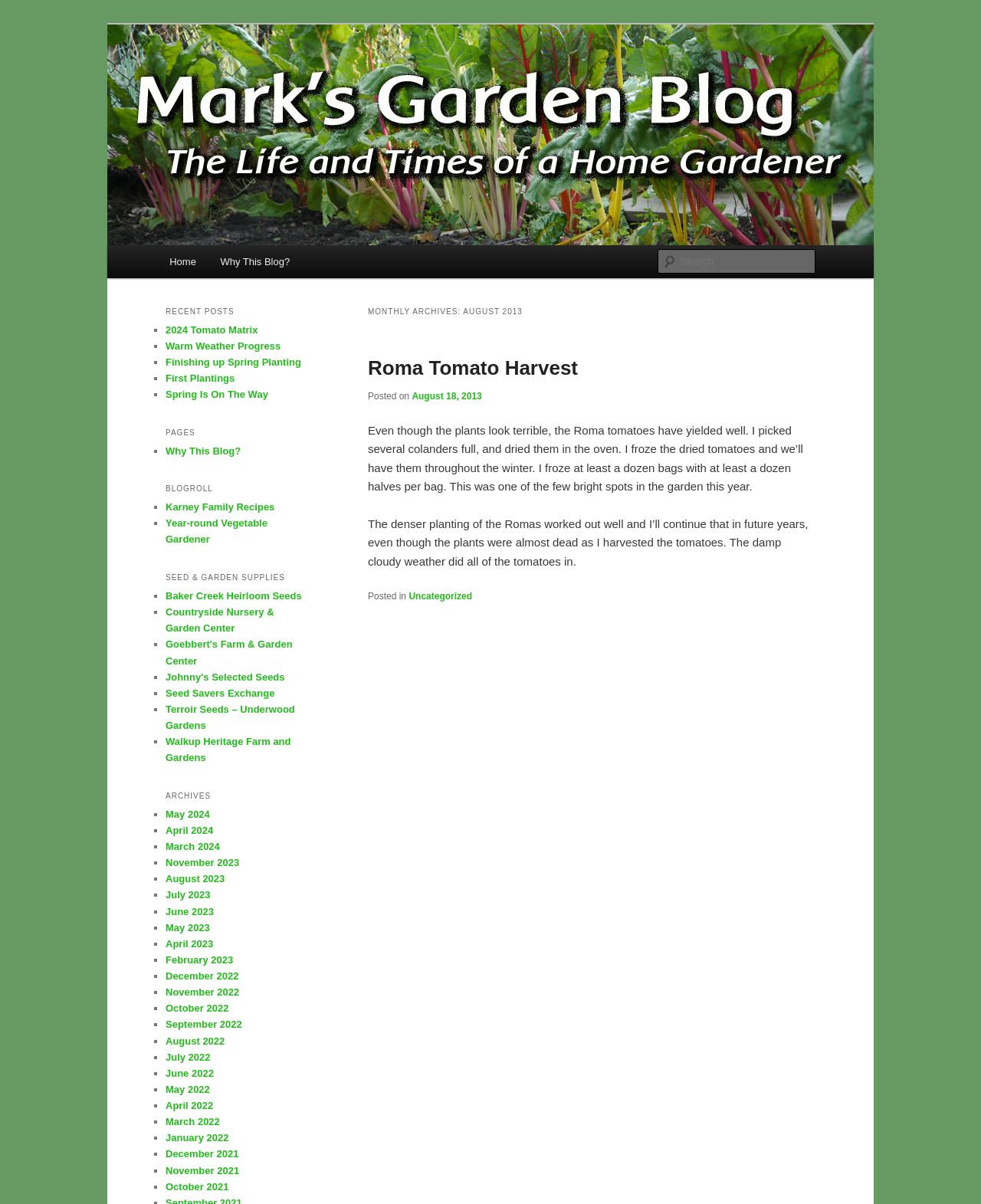Generate a thorough description of the webpage.

The webpage is a blog titled "Mark's Garden Blog" with a focus on gardening and home gardening experiences. At the top, there are two "Skip to" links, one for primary content and one for secondary content. Below these links, the blog's title "Mark's Garden Blog" is displayed prominently, along with a heading that reads "The Life & Times of a Home Gardener". 

To the right of the title, there is a search bar with a "Search" button. Below the search bar, a main menu is listed, featuring links to "Home", "Why This Blog?", and other pages. 

The main content of the page is divided into sections. The first section is titled "MONTHLY ARCHIVES: AUGUST 2013" and features a blog post titled "Roma Tomato Harvest". The post includes a heading, a link to the post, and a brief description of the author's experience harvesting Roma tomatoes. 

Below the blog post, there are sections titled "RECENT POSTS", "PAGES", "BLOGROLL", "SEED & GARDEN SUPPLIES", and "ARCHIVES". Each section features a list of links to other blog posts, pages, or external websites related to gardening and seeds. The links are preceded by a list marker, a small square symbol. 

Throughout the page, there are no images, but there are many links to other pages and external websites. The overall layout is organized, with clear headings and concise text, making it easy to navigate and find relevant information.